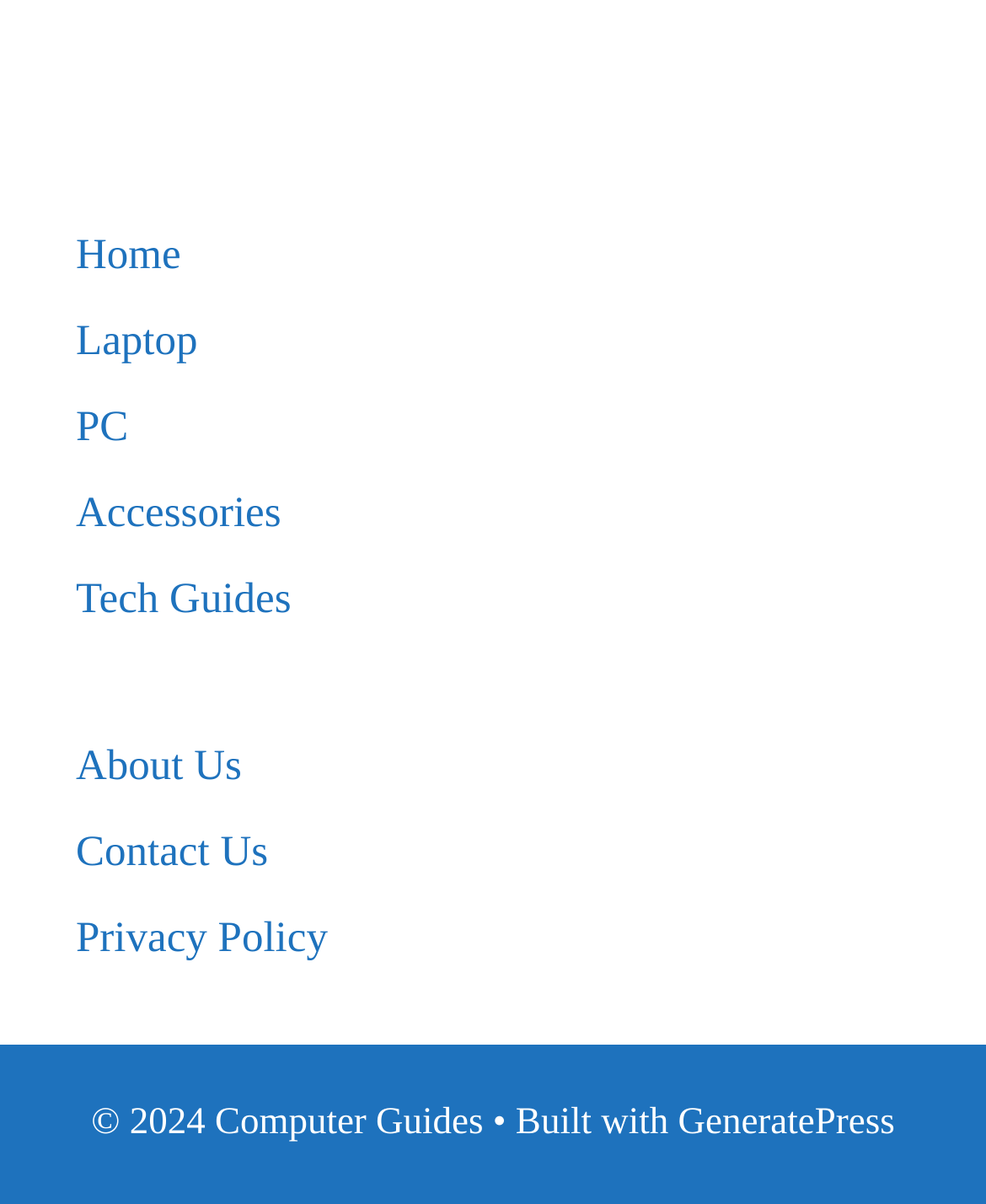What is the theme or framework used to build the website?
Answer the question with a single word or phrase by looking at the picture.

GeneratePress